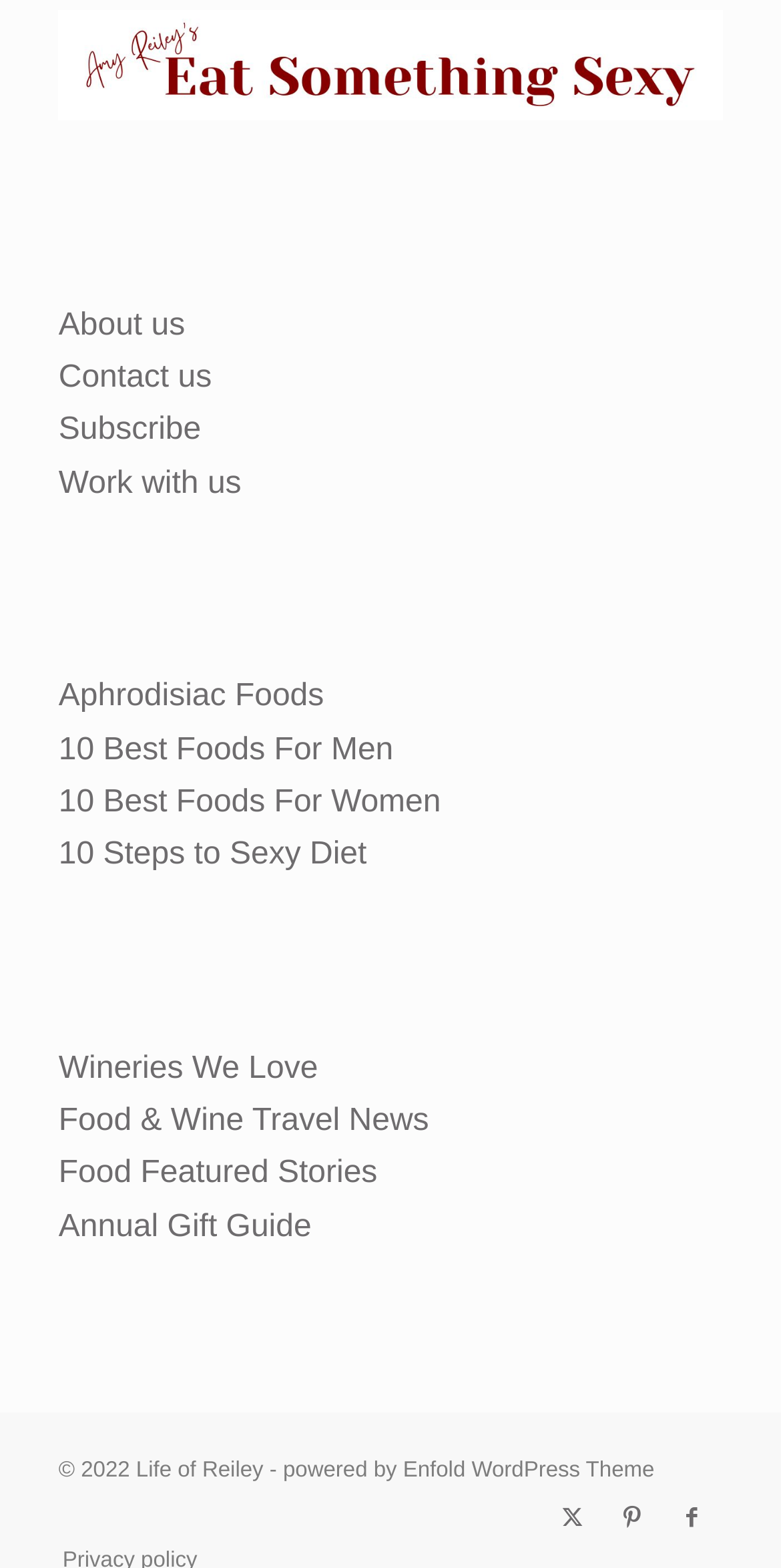Please identify the bounding box coordinates of the element's region that should be clicked to execute the following instruction: "Visit the 'Aphrodisiac Foods' page". The bounding box coordinates must be four float numbers between 0 and 1, i.e., [left, top, right, bottom].

[0.075, 0.433, 0.415, 0.455]